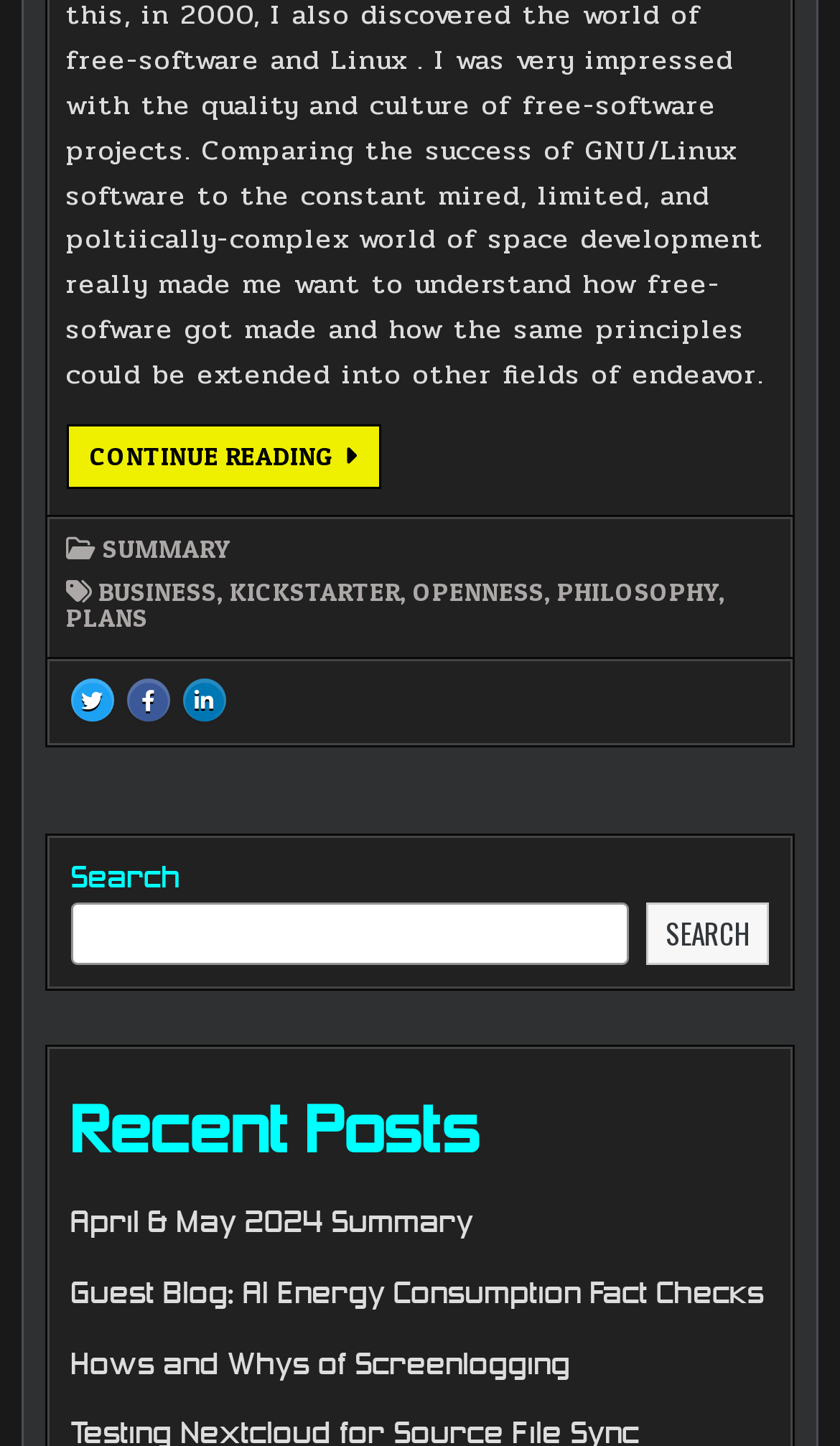What type of content is listed under 'Recent Posts'? Please answer the question using a single word or phrase based on the image.

Blog posts